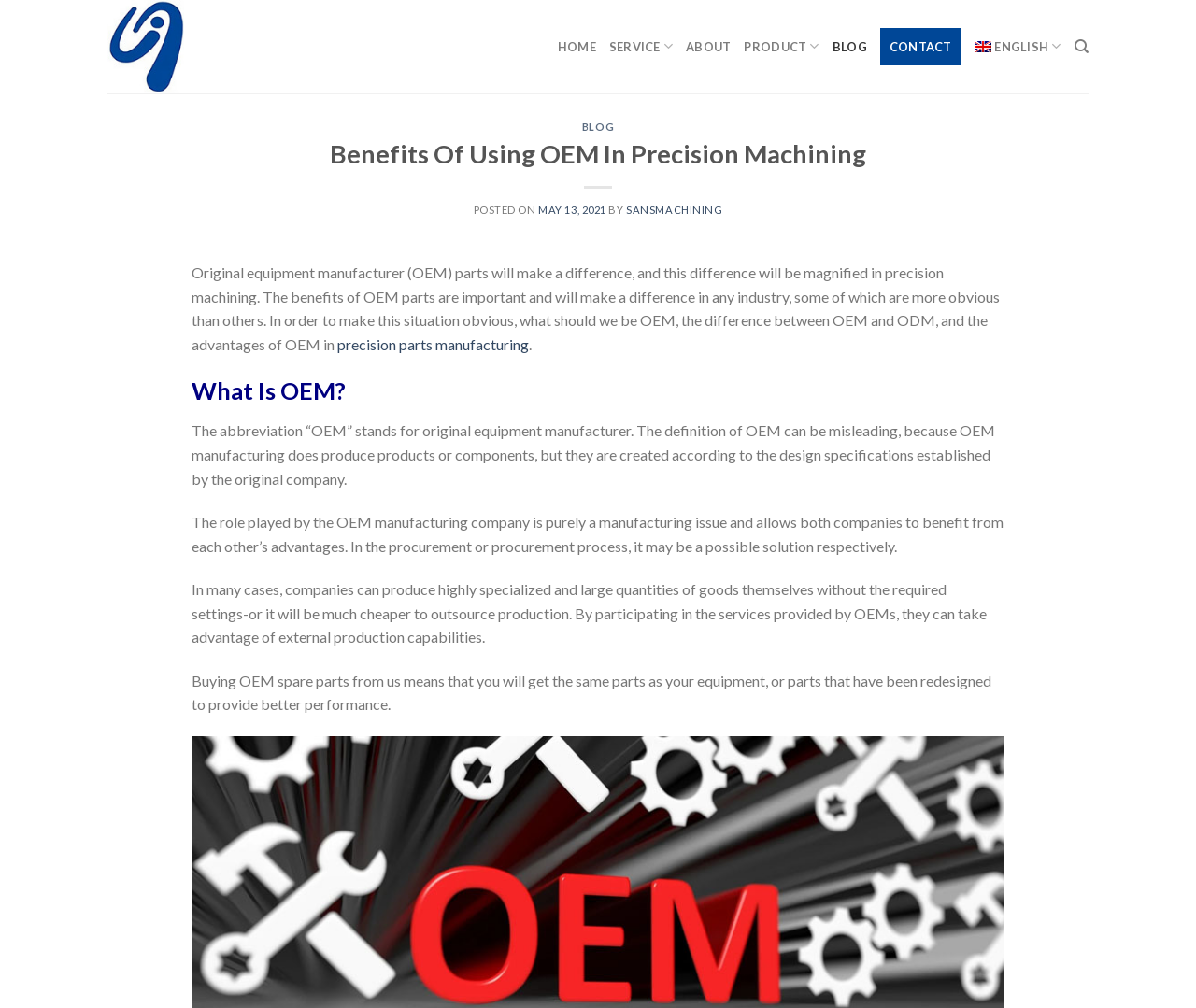Please specify the bounding box coordinates for the clickable region that will help you carry out the instruction: "install the market".

None